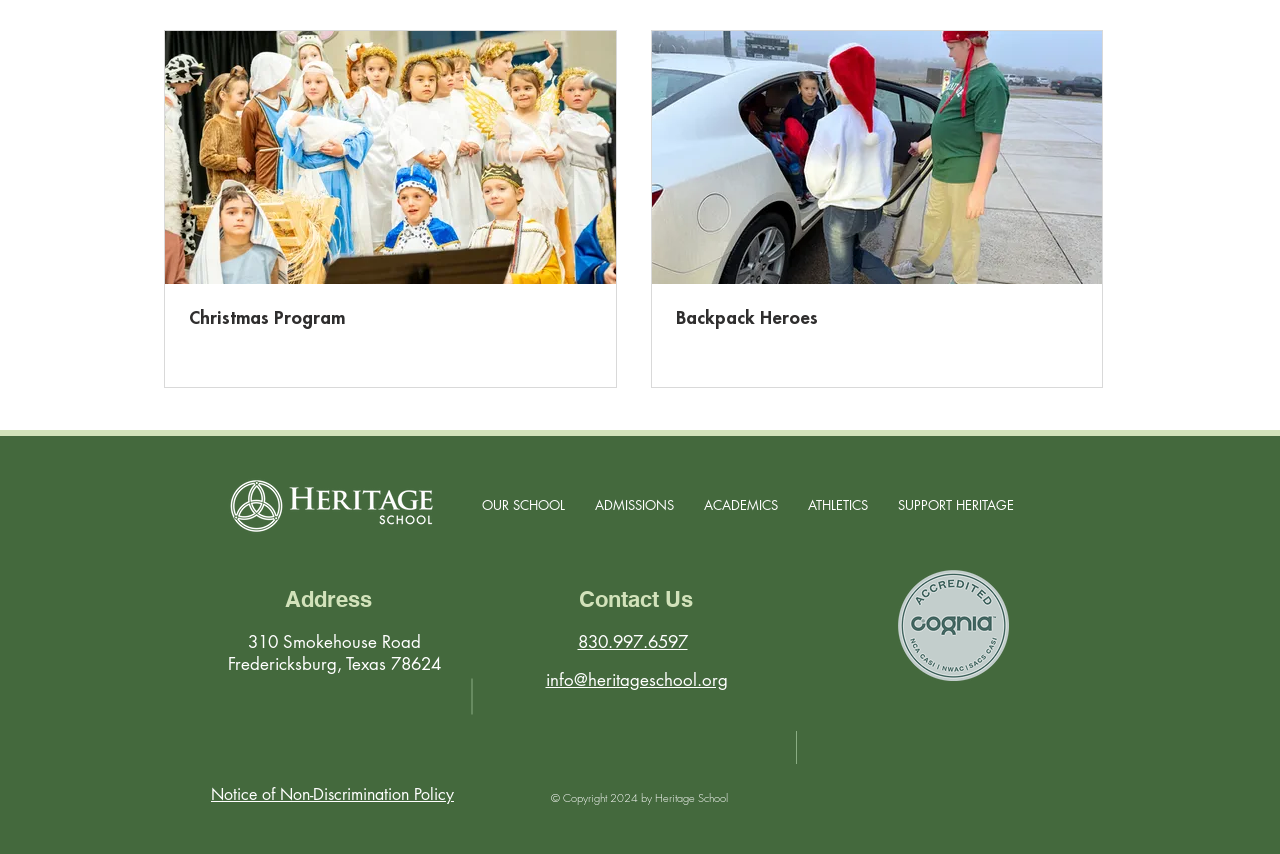What is the name of the school?
Give a detailed and exhaustive answer to the question.

The name of the school can be inferred from the logo 'HeritageLogoNew.png' and the address '310 Smokehouse Road, Fredericksburg, Texas 78624' which suggests that the webpage is about Heritage School.